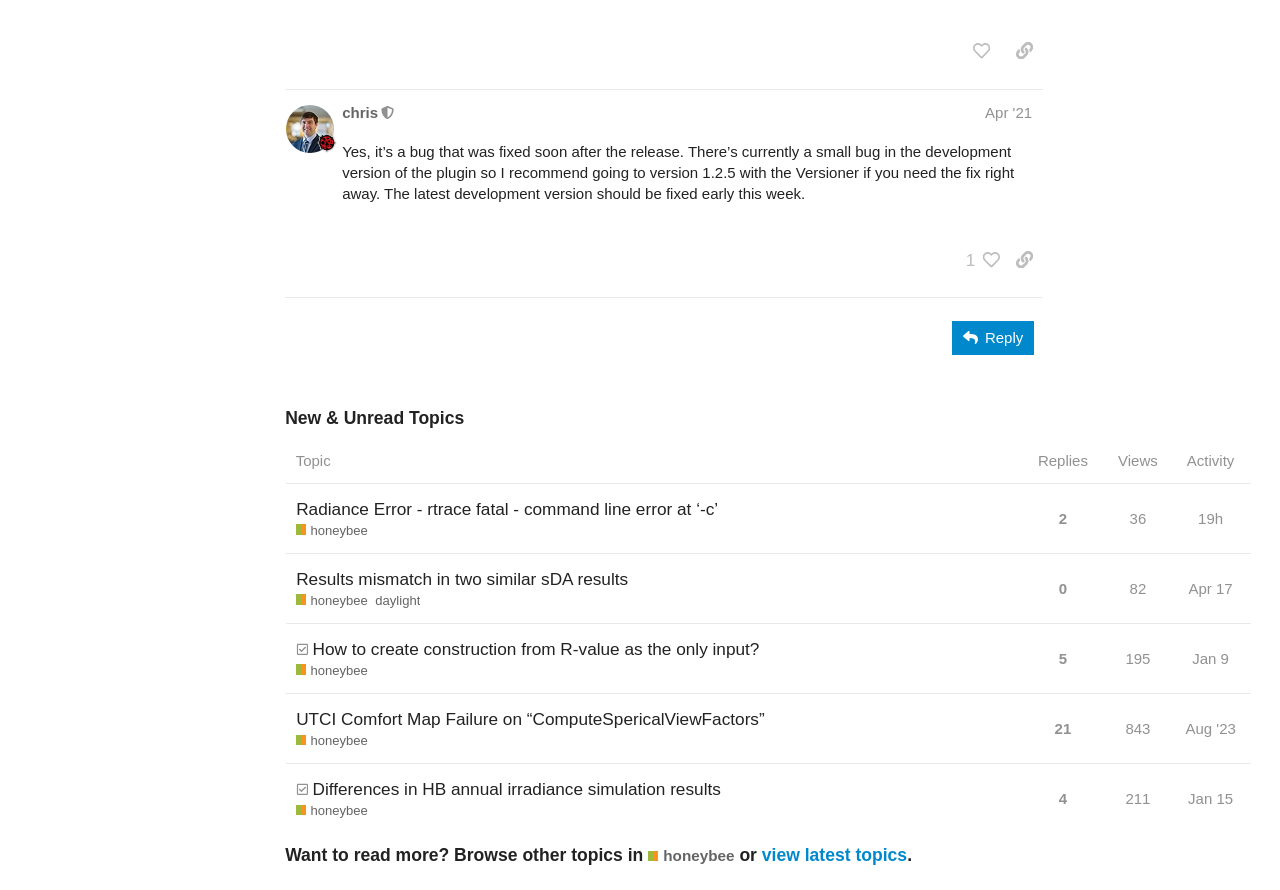Could you find the bounding box coordinates of the clickable area to complete this instruction: "reply to this topic"?

[0.744, 0.361, 0.808, 0.399]